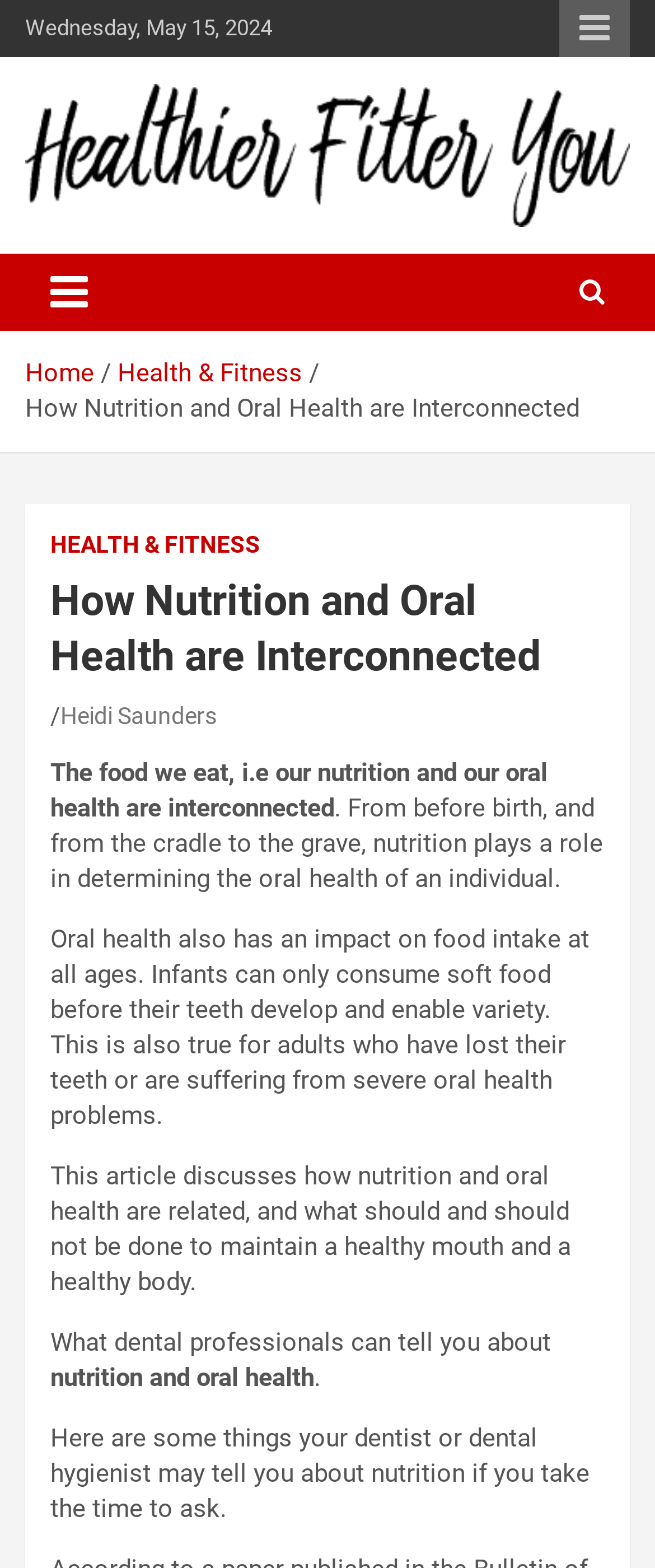Please identify the coordinates of the bounding box for the clickable region that will accomplish this instruction: "Click the responsive menu button".

[0.854, 0.0, 0.962, 0.036]